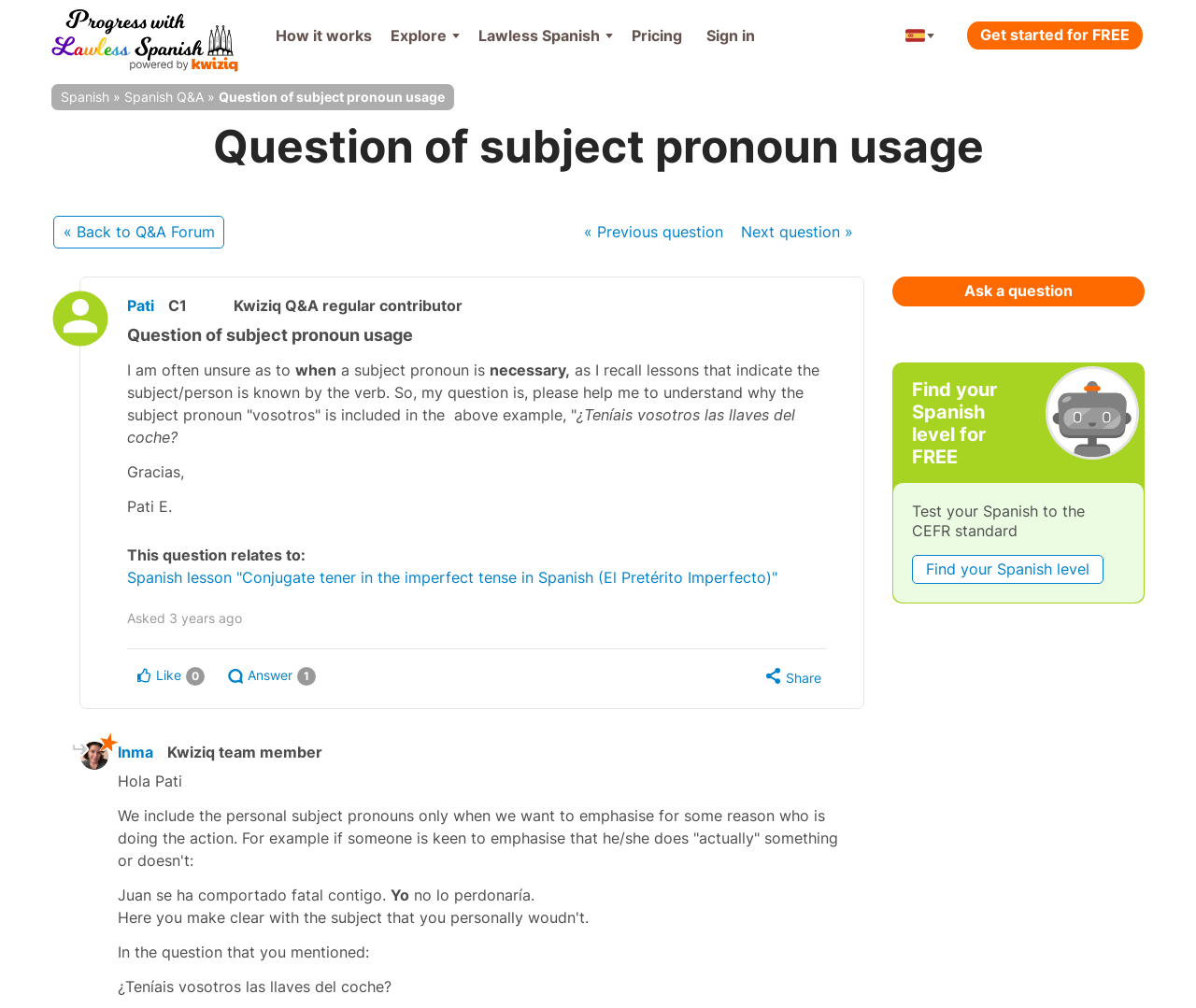Based on the provided description, "« Back to Q&A Forum", find the bounding box of the corresponding UI element in the screenshot.

[0.045, 0.214, 0.188, 0.247]